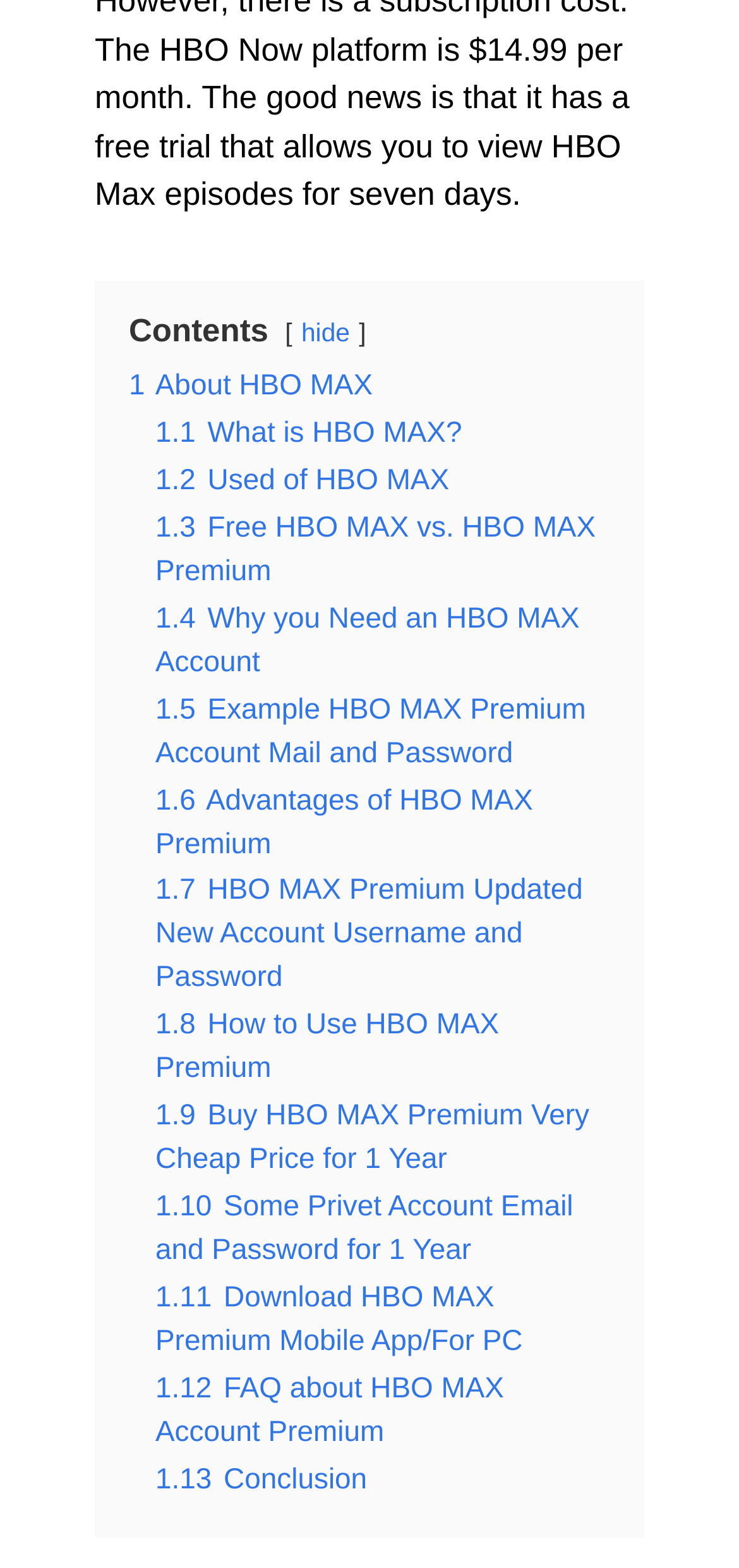Please specify the bounding box coordinates of the clickable region necessary for completing the following instruction: "Click on 'What is HBO MAX?'". The coordinates must consist of four float numbers between 0 and 1, i.e., [left, top, right, bottom].

[0.21, 0.266, 0.625, 0.287]